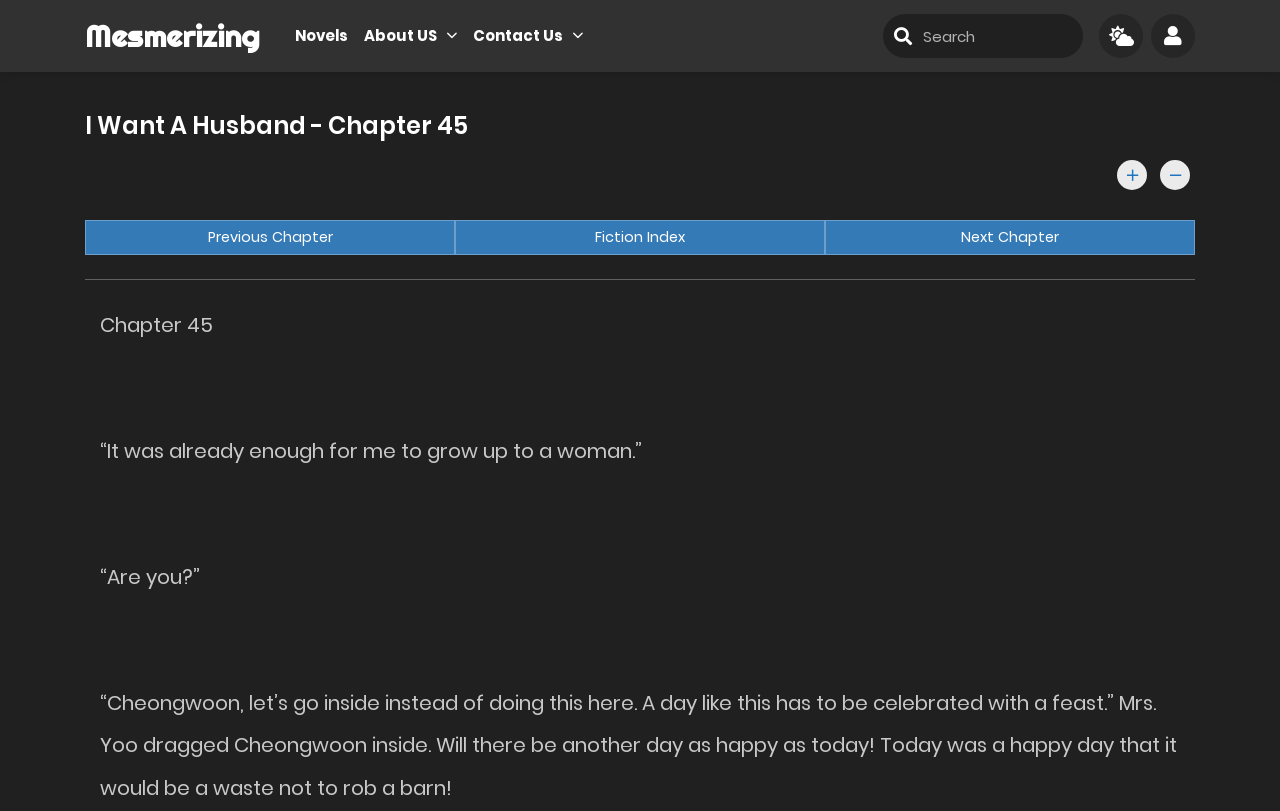Carefully examine the image and provide an in-depth answer to the question: What is the current chapter number?

I determined the current chapter number by looking at the heading 'I Want A Husband - Chapter 45' and the static text 'Chapter 45' which indicates the current chapter number.